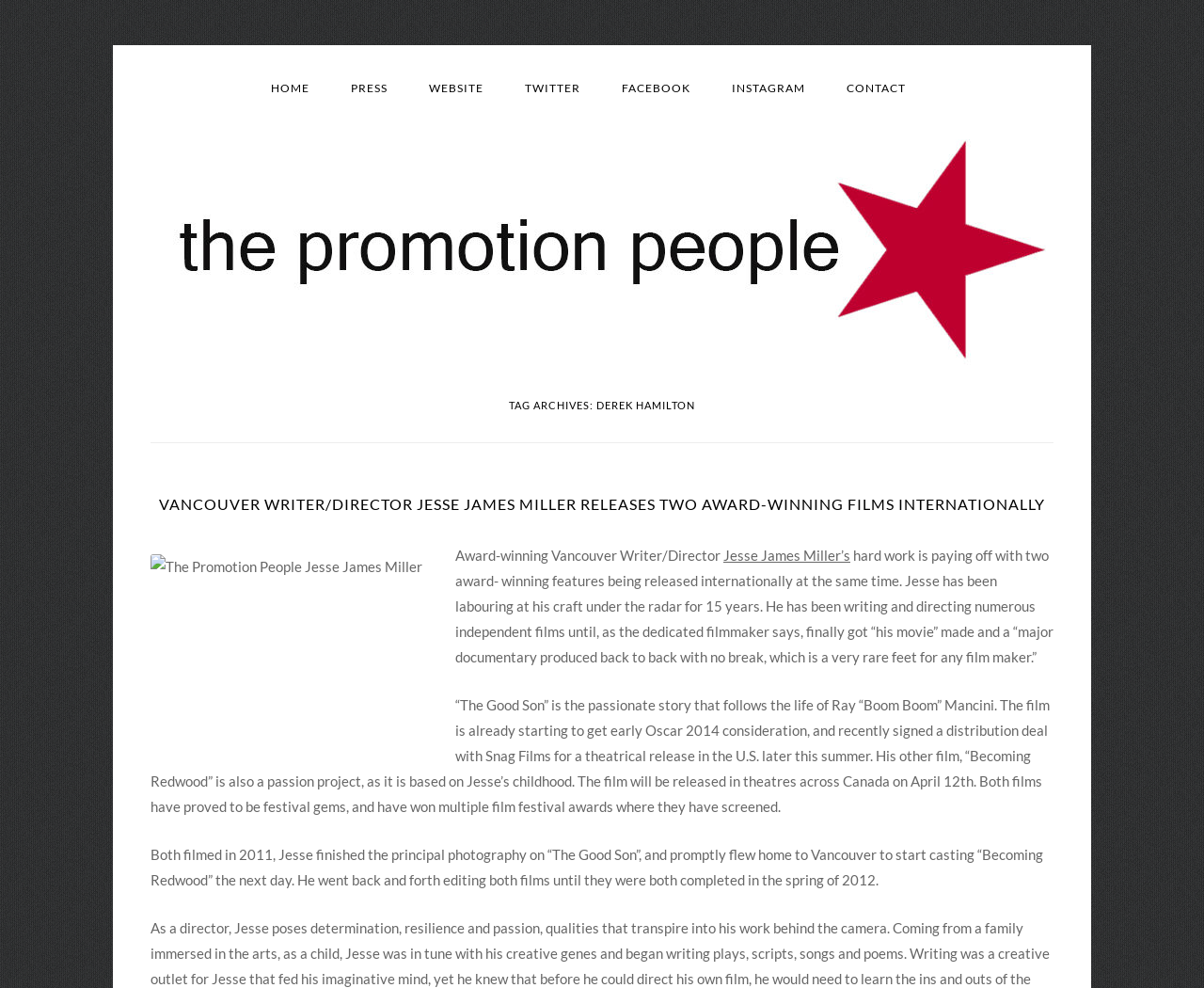What is the name of the film about Ray 'Boom Boom' Mancini?
Look at the image and construct a detailed response to the question.

The webpage mentions '“The Good Son” is the passionate story that follows the life of Ray “Boom Boom” Mancini.', which suggests that 'The Good Son' is the film about Ray 'Boom Boom' Mancini.